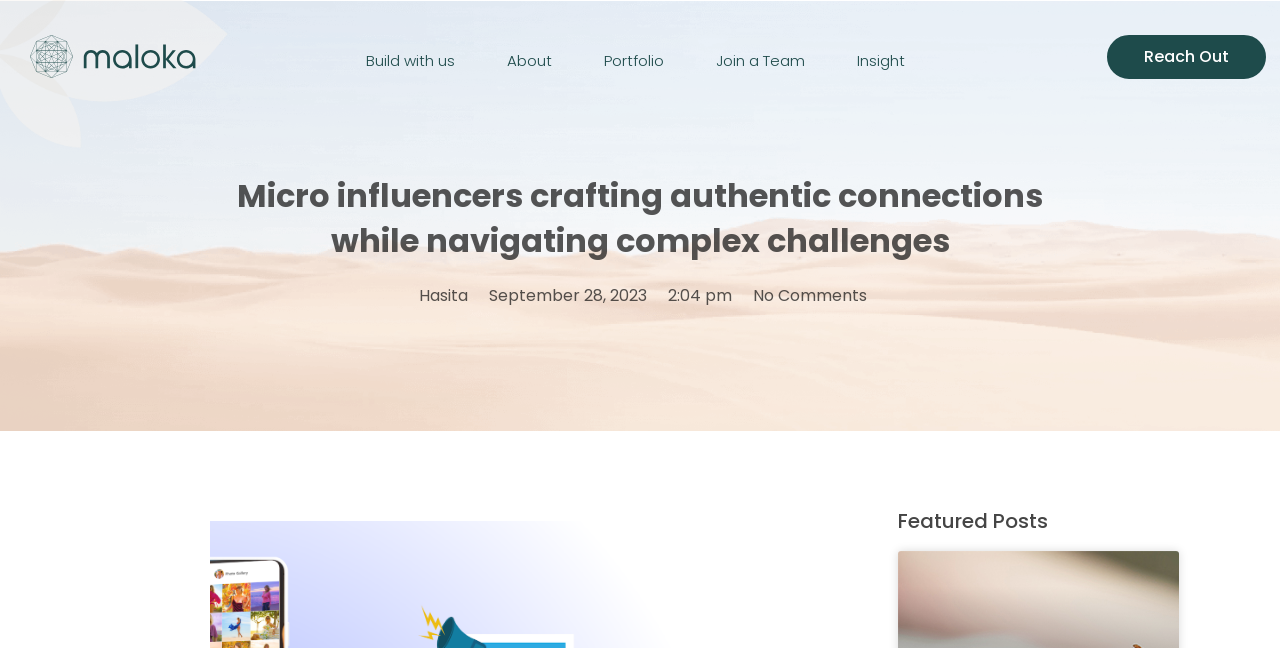What is the time mentioned in the article?
Please provide a comprehensive answer to the question based on the webpage screenshot.

I found a StaticText element with the text '2:04 pm', which suggests that this is the time mentioned in the article.